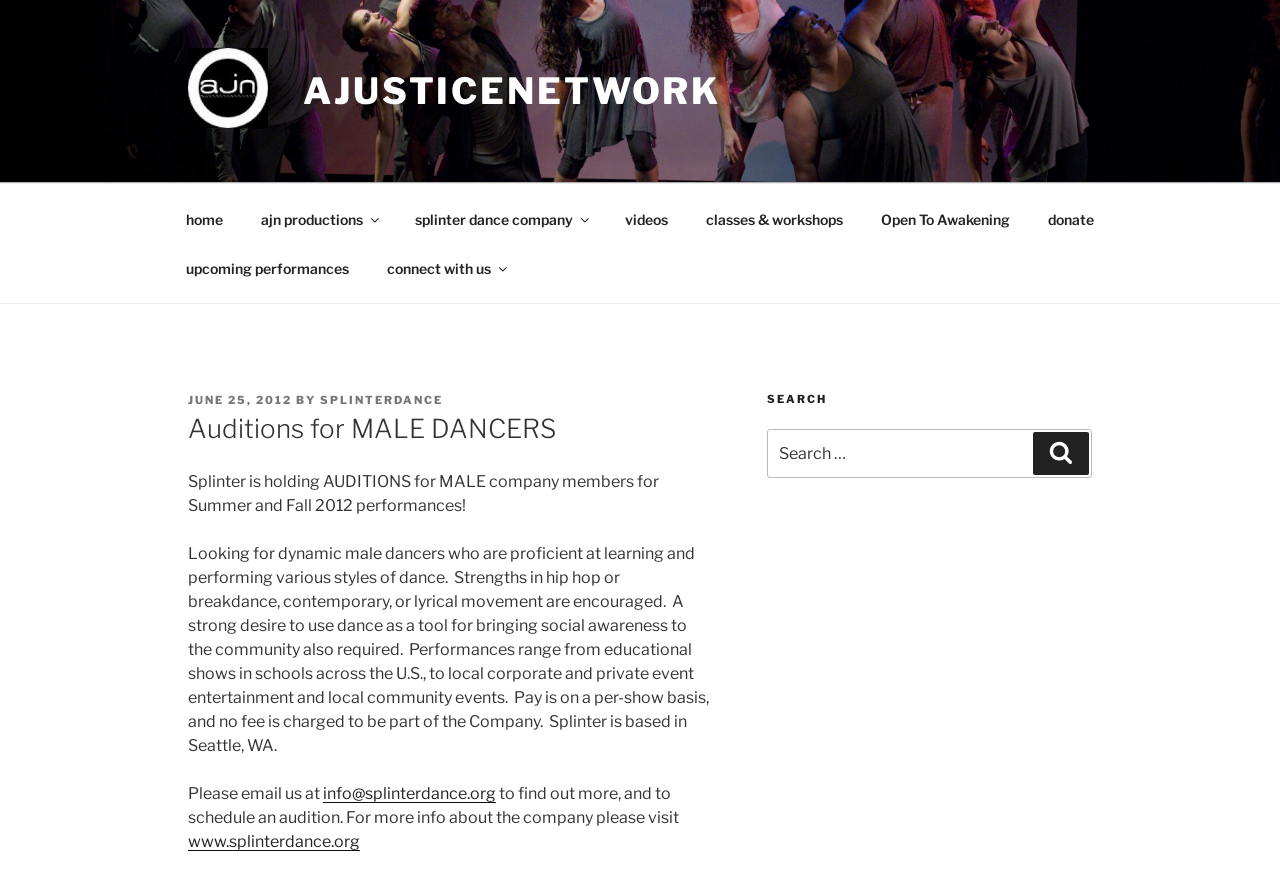Answer the question using only one word or a concise phrase: What is the preferred dance style for audition?

Hip hop or breakdance